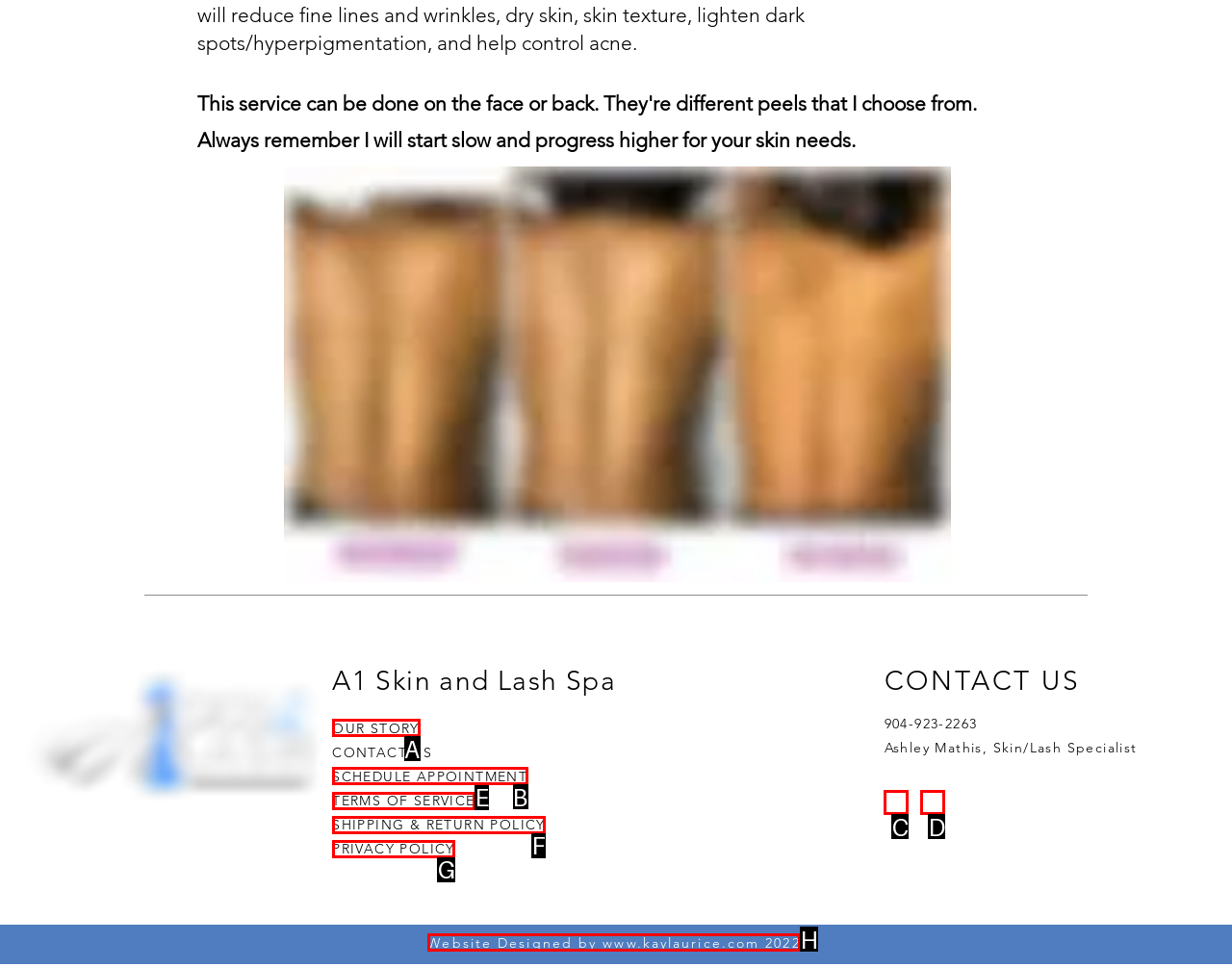Identify the correct UI element to click on to achieve the task: view our story. Provide the letter of the appropriate element directly from the available choices.

A